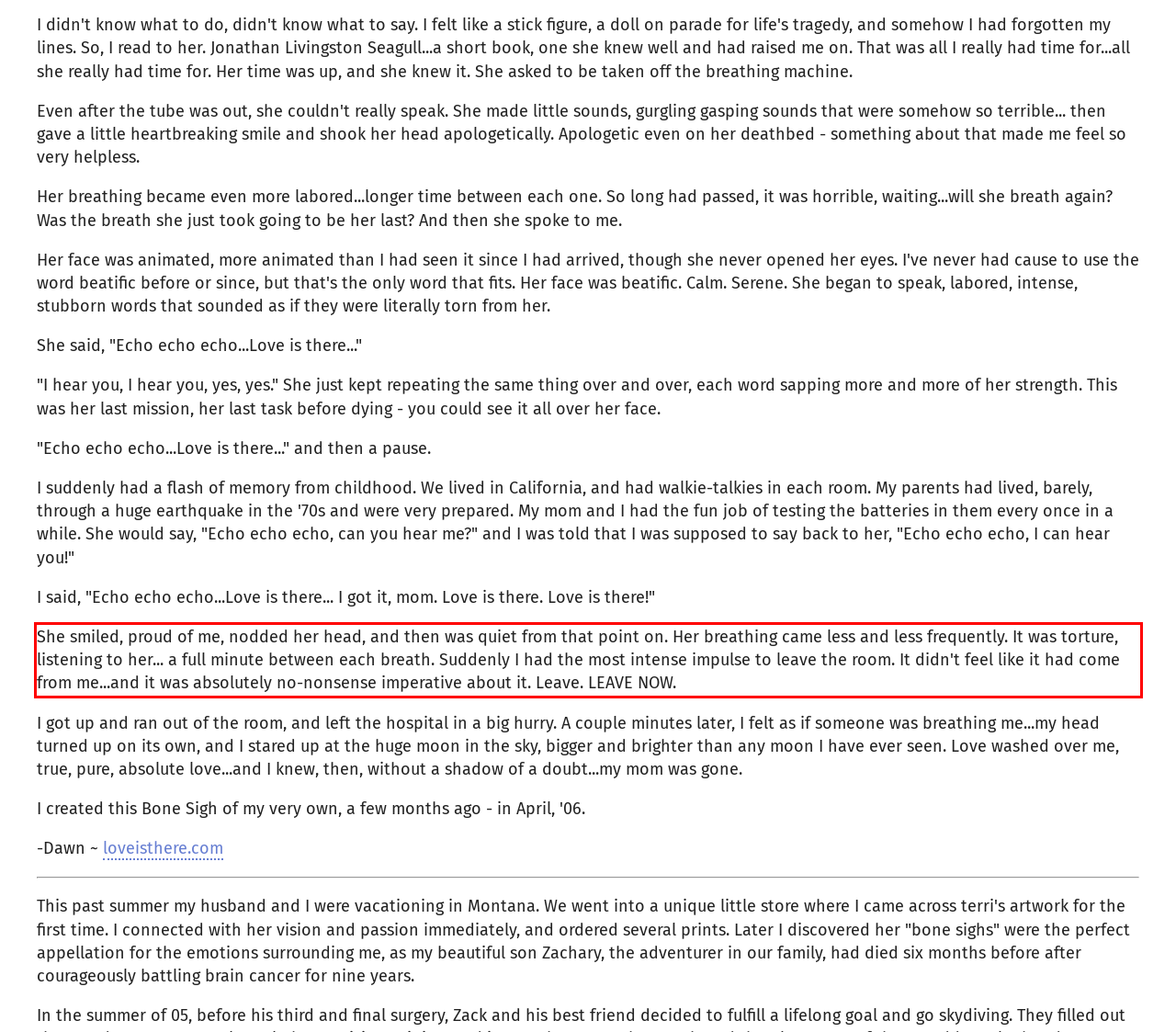By examining the provided screenshot of a webpage, recognize the text within the red bounding box and generate its text content.

She smiled, proud of me, nodded her head, and then was quiet from that point on. Her breathing came less and less frequently. It was torture, listening to her... a full minute between each breath. Suddenly I had the most intense impulse to leave the room. It didn't feel like it had come from me...and it was absolutely no-nonsense imperative about it. Leave. LEAVE NOW.